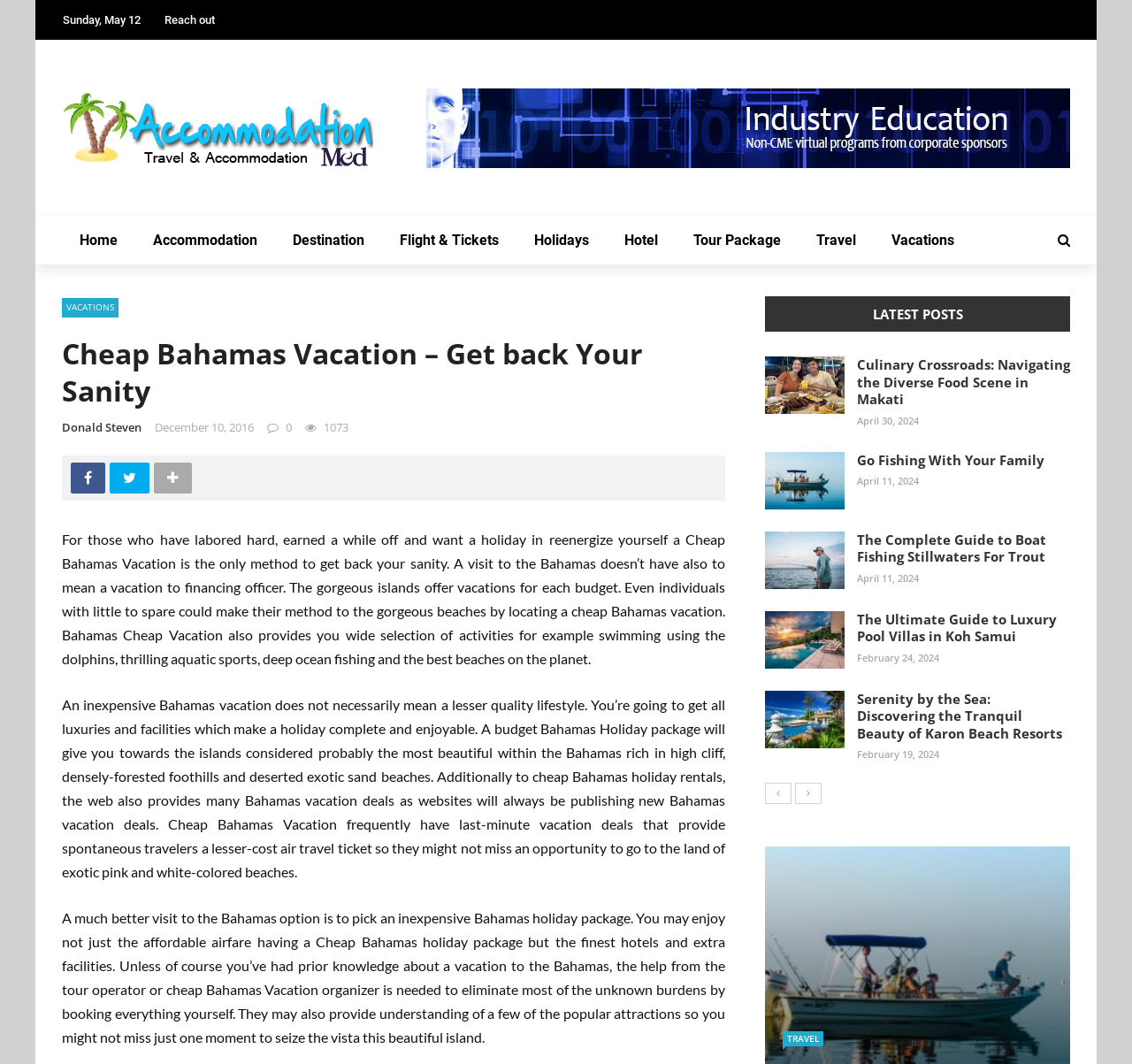Show me the bounding box coordinates of the clickable region to achieve the task as per the instruction: "Click on the 'Previous' link".

[0.676, 0.736, 0.699, 0.756]